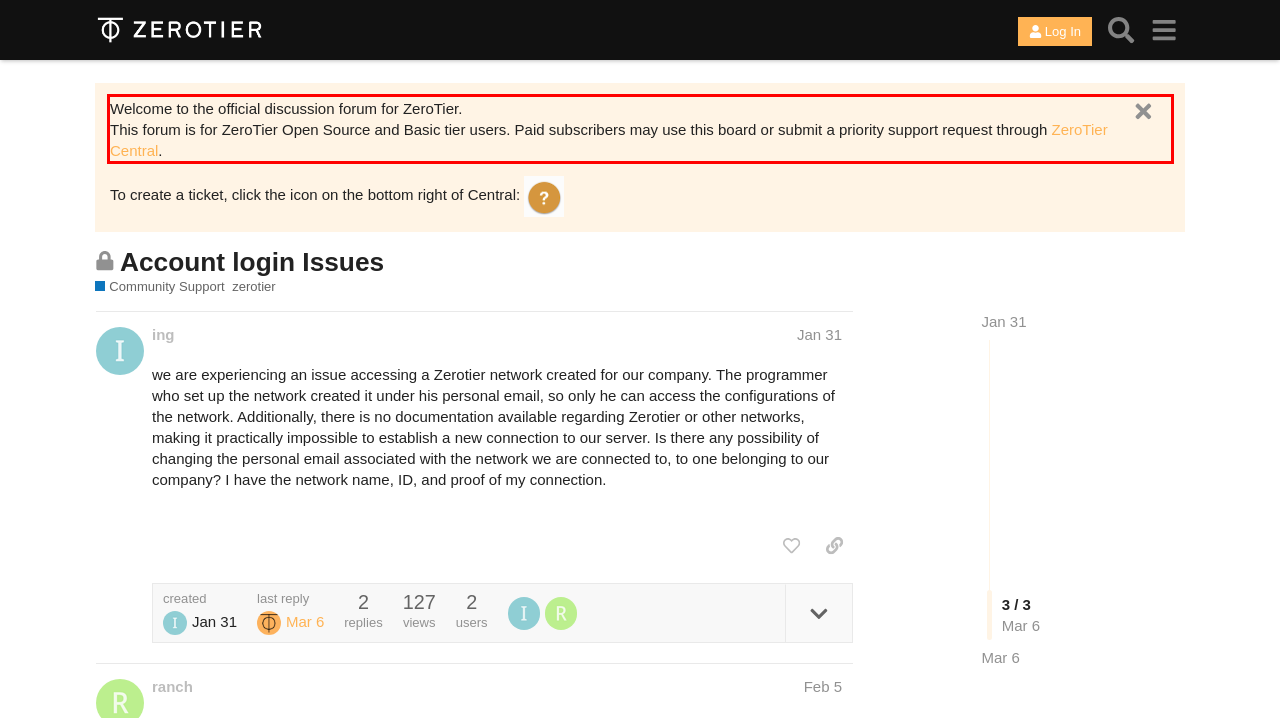Using the provided screenshot of a webpage, recognize the text inside the red rectangle bounding box by performing OCR.

Welcome to the official discussion forum for ZeroTier. This forum is for ZeroTier Open Source and Basic tier users. Paid subscribers may use this board or submit a priority support request through ZeroTier Central.